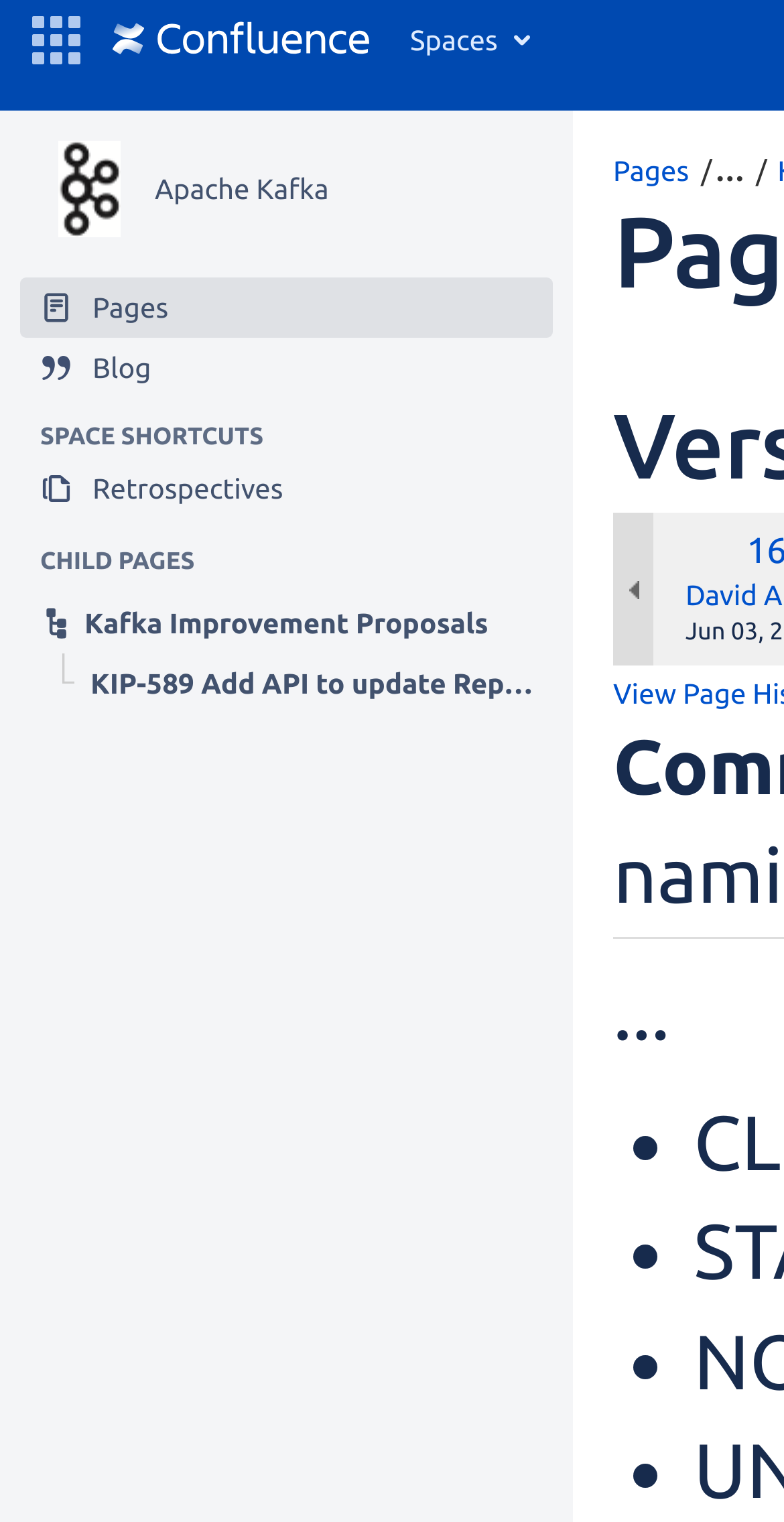Please locate the bounding box coordinates of the element that should be clicked to complete the given instruction: "Toggle navigation".

None